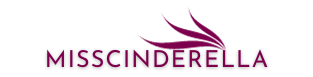Please provide a short answer using a single word or phrase for the question:
What is the purpose of the logo?

Focal point for the website